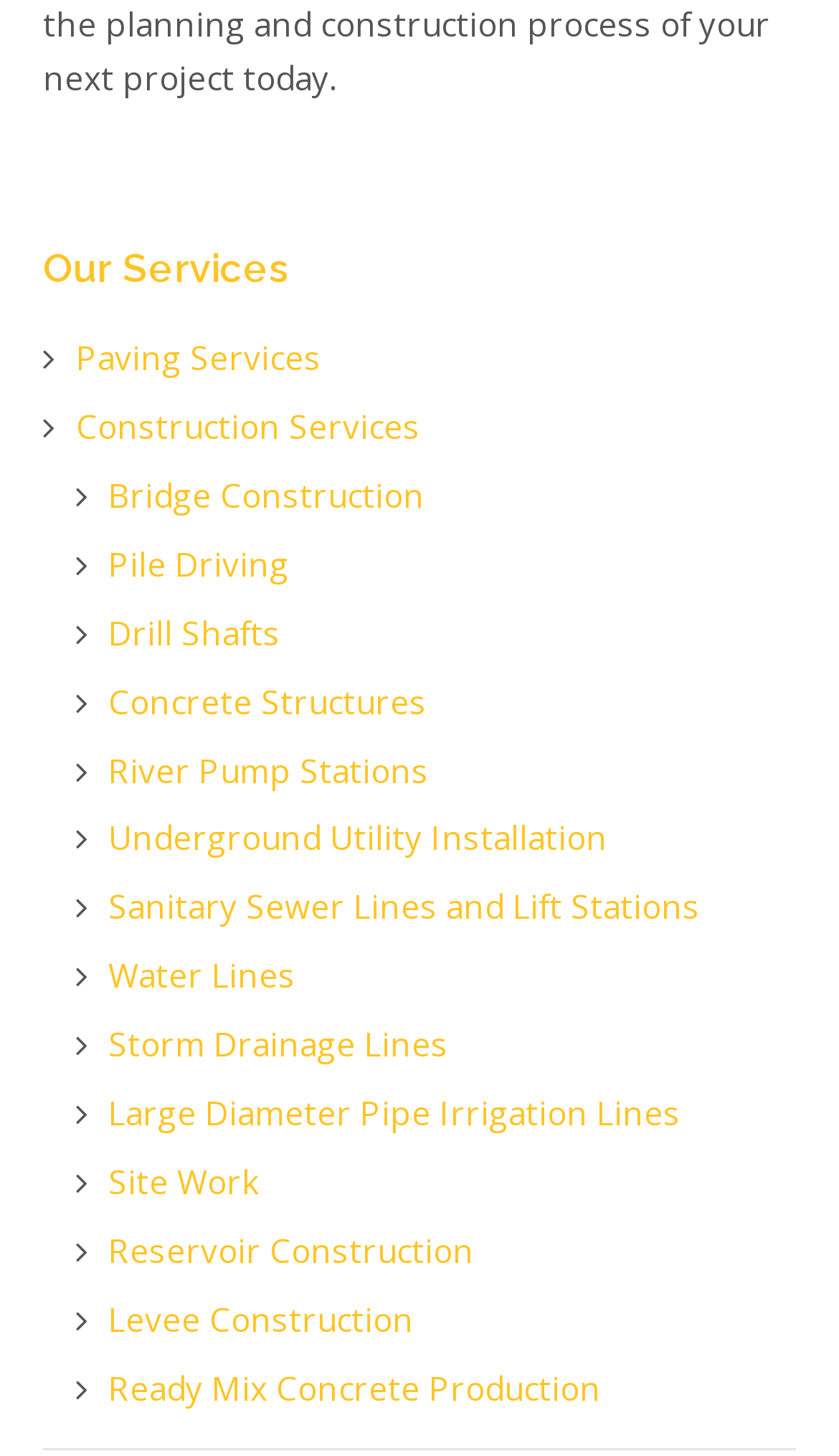How many construction services are listed? From the image, respond with a single word or brief phrase.

2